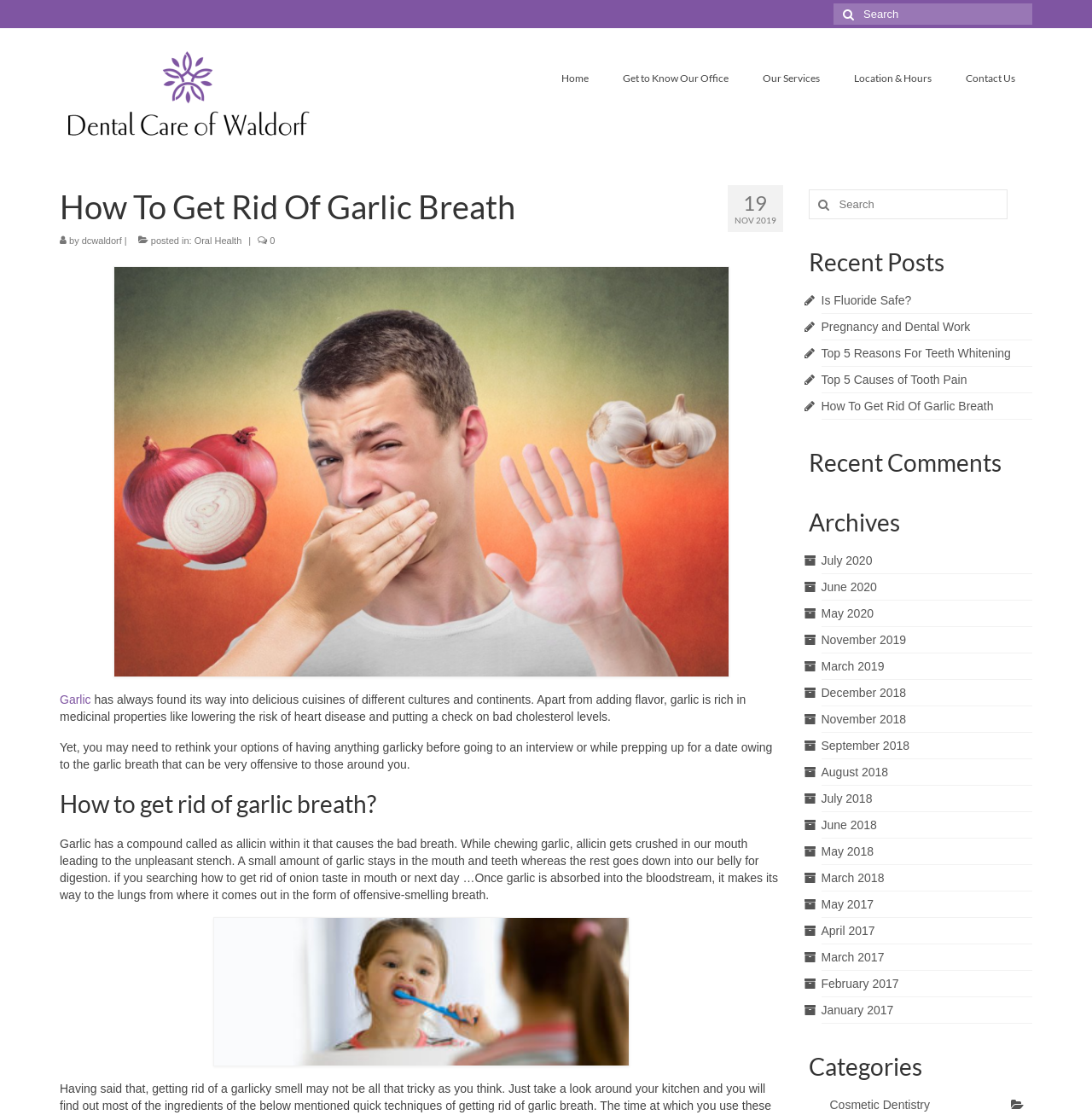Please specify the bounding box coordinates in the format (top-left x, top-left y, bottom-right x, bottom-right y), with all values as floating point numbers between 0 and 1. Identify the bounding box of the UI element described by: parent_node: Search for:

[0.763, 0.003, 0.787, 0.022]